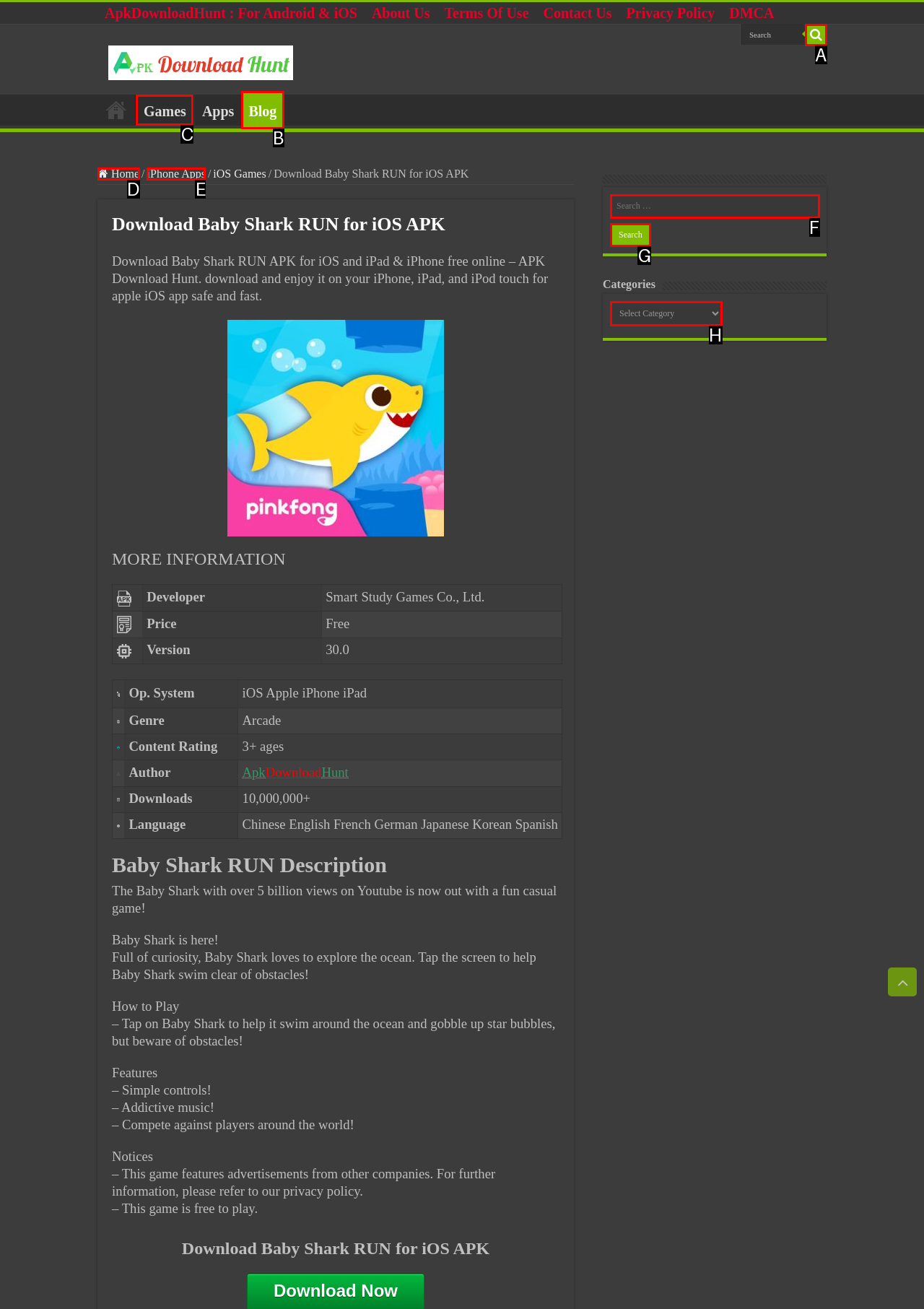Choose the option that aligns with the description: name="s" placeholder="Search …"
Respond with the letter of the chosen option directly.

F